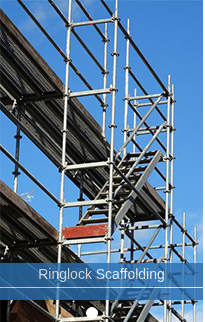Please answer the following question using a single word or phrase: What is the color of the sky in the background?

Bright blue